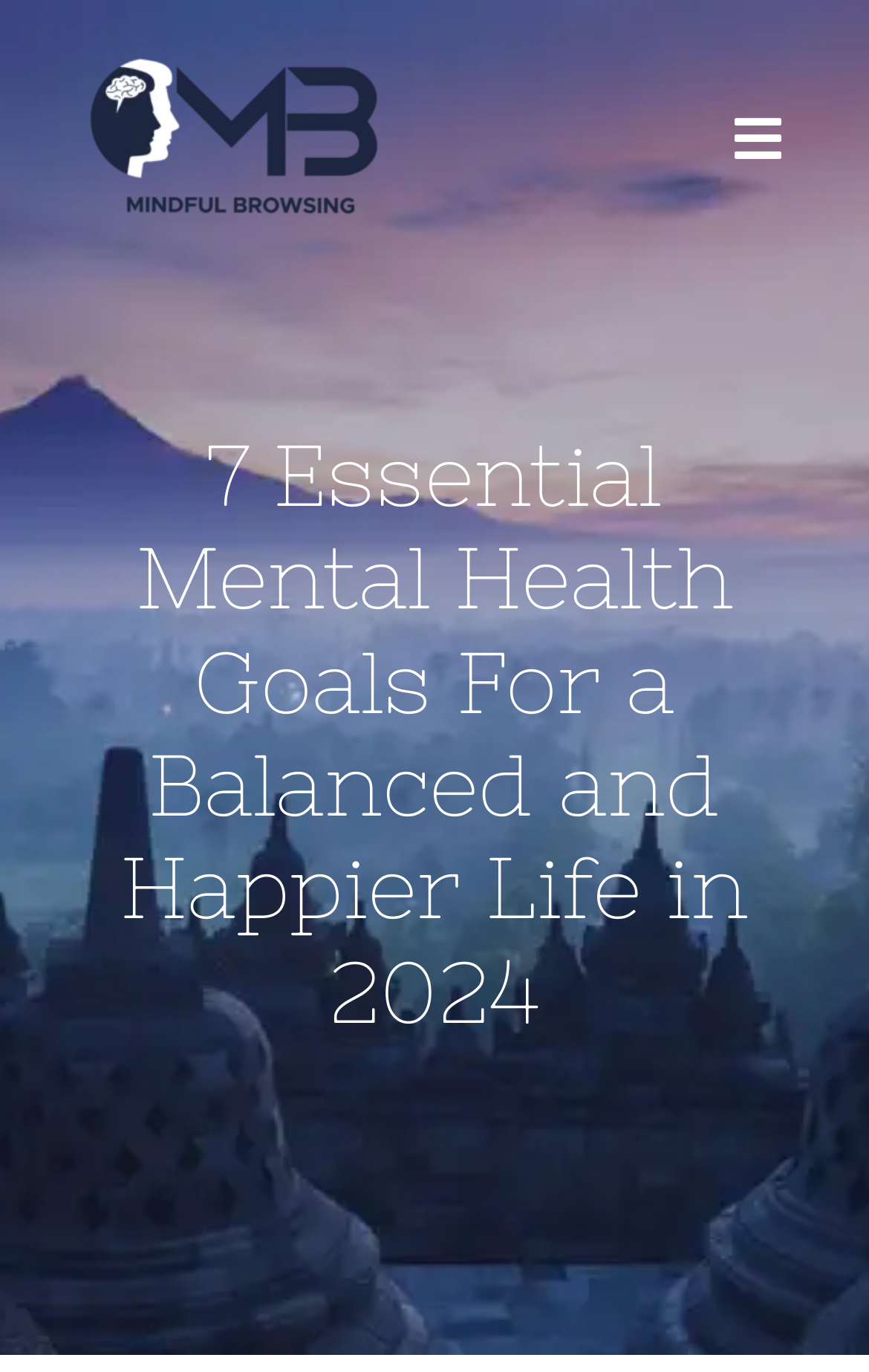Please identify the bounding box coordinates of the element's region that should be clicked to execute the following instruction: "Open the Mindfulness submenu". The bounding box coordinates must be four float numbers between 0 and 1, i.e., [left, top, right, bottom].

[0.833, 0.28, 1.0, 0.385]